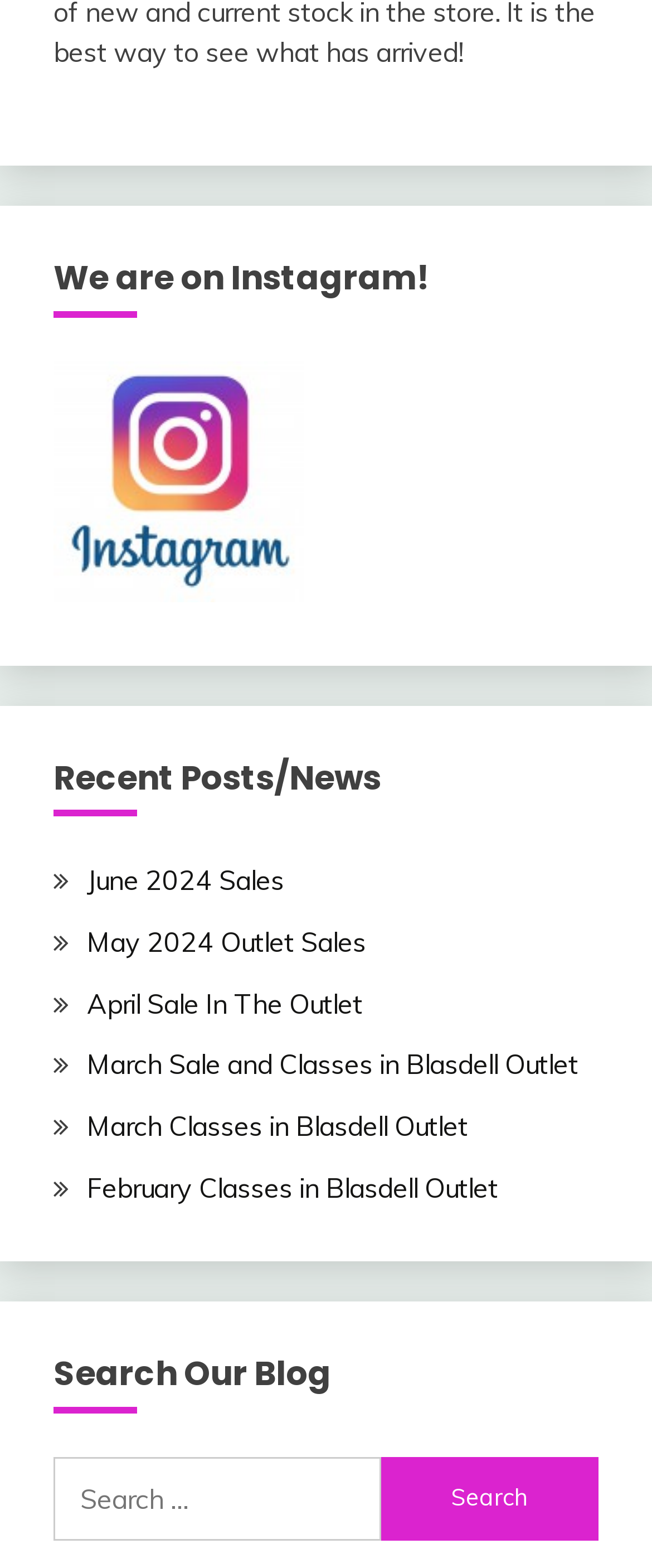Determine the bounding box of the UI component based on this description: "June 2024 Sales". The bounding box coordinates should be four float values between 0 and 1, i.e., [left, top, right, bottom].

[0.133, 0.551, 0.436, 0.572]